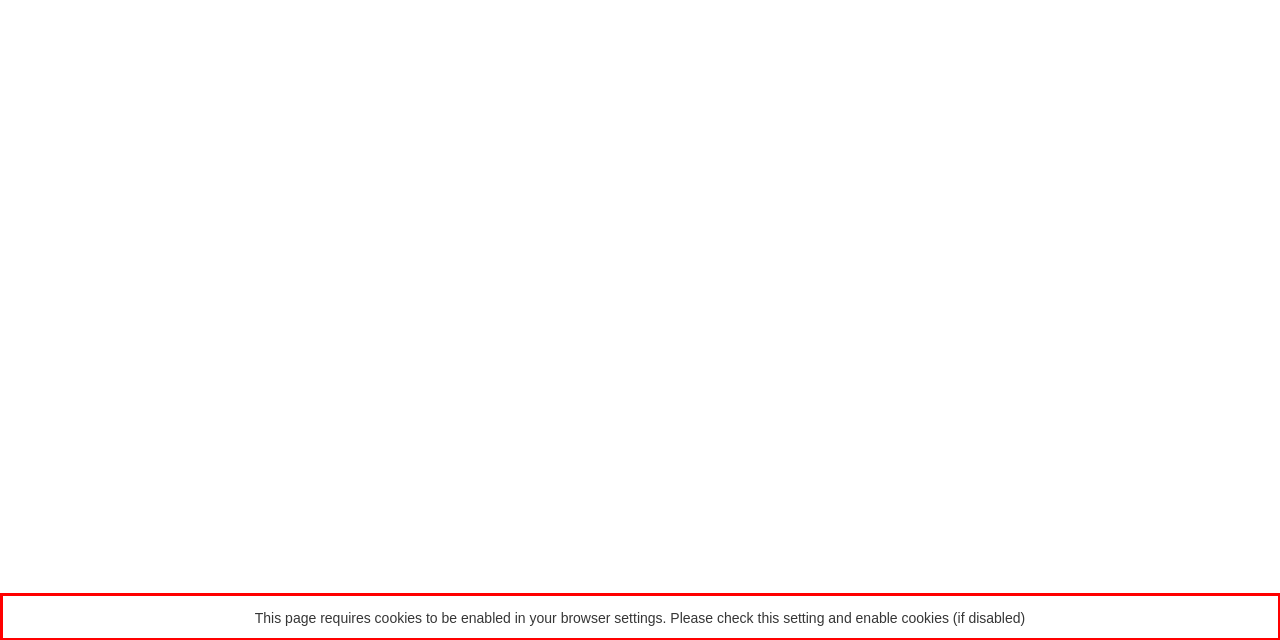Identify and transcribe the text content enclosed by the red bounding box in the given screenshot.

This page requires cookies to be enabled in your browser settings. Please check this setting and enable cookies (if disabled)